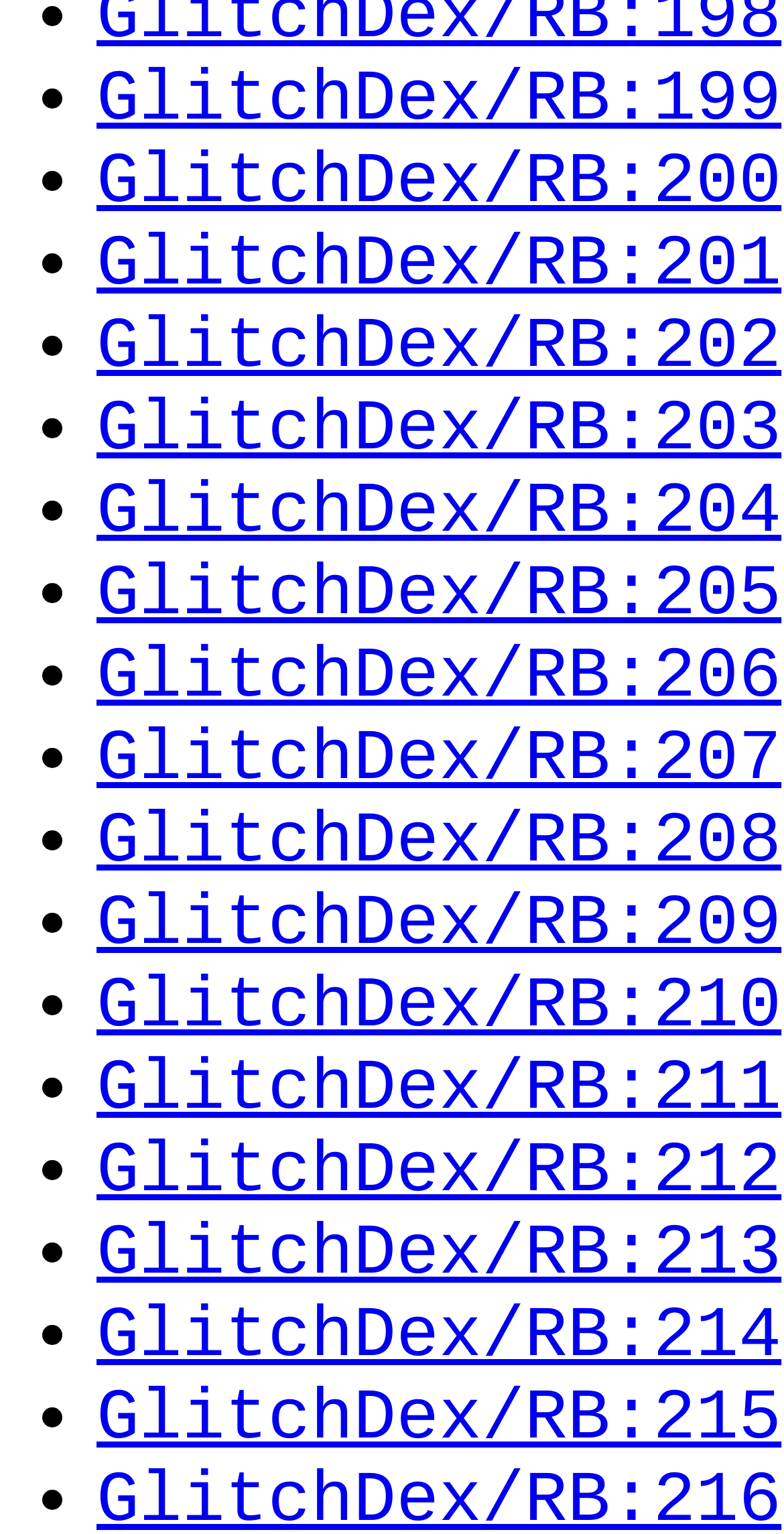From the webpage screenshot, predict the bounding box coordinates (top-left x, top-left y, bottom-right x, bottom-right y) for the UI element described here: GlitchDex/RB:207

[0.123, 0.542, 1.0, 0.596]